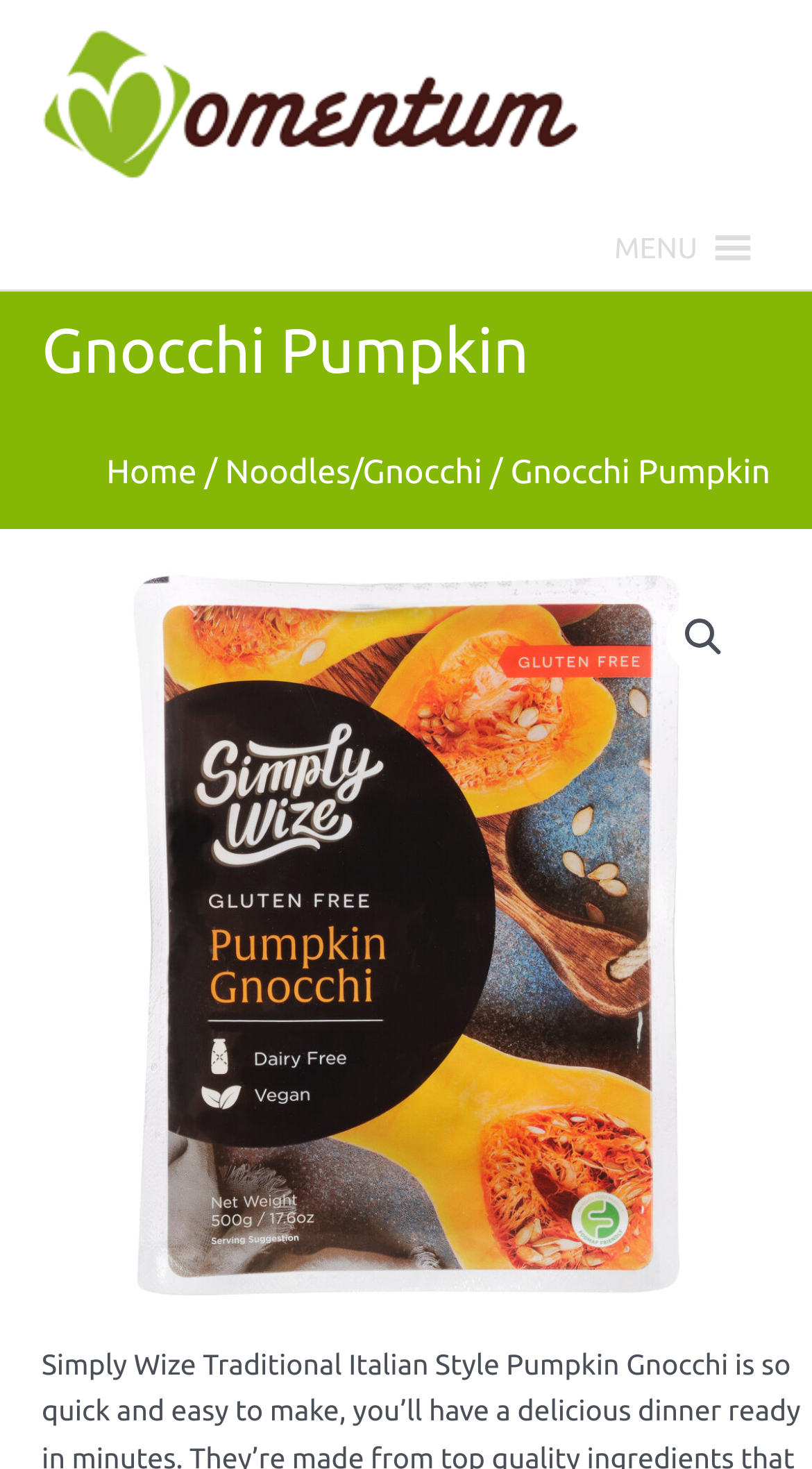Detail the various sections and features present on the webpage.

The webpage is about Gnocchi Pumpkin, a product from Momentum Foods. At the top left, there is a link to Momentum Foods, accompanied by an image with the same name. Below this, there is a heading that reads "Gnocchi Pumpkin". 

To the top right, there is a menu button labeled "MENU" with an icon. When expanded, it may reveal more options. 

Below the heading, there is a navigation section with a breadcrumb trail. This trail starts with a link to "Home", followed by a separator, then a link to "Noodles/Gnocchi", another separator, and finally the current page "Gnocchi Pumpkin". 

On the right side of the page, there is a search icon, represented by a magnifying glass emoji, 🔍. 

The main content of the page is an image that takes up most of the page, with a link wrapped around it. The image is likely a product image of Gnocchi Pumpkin.